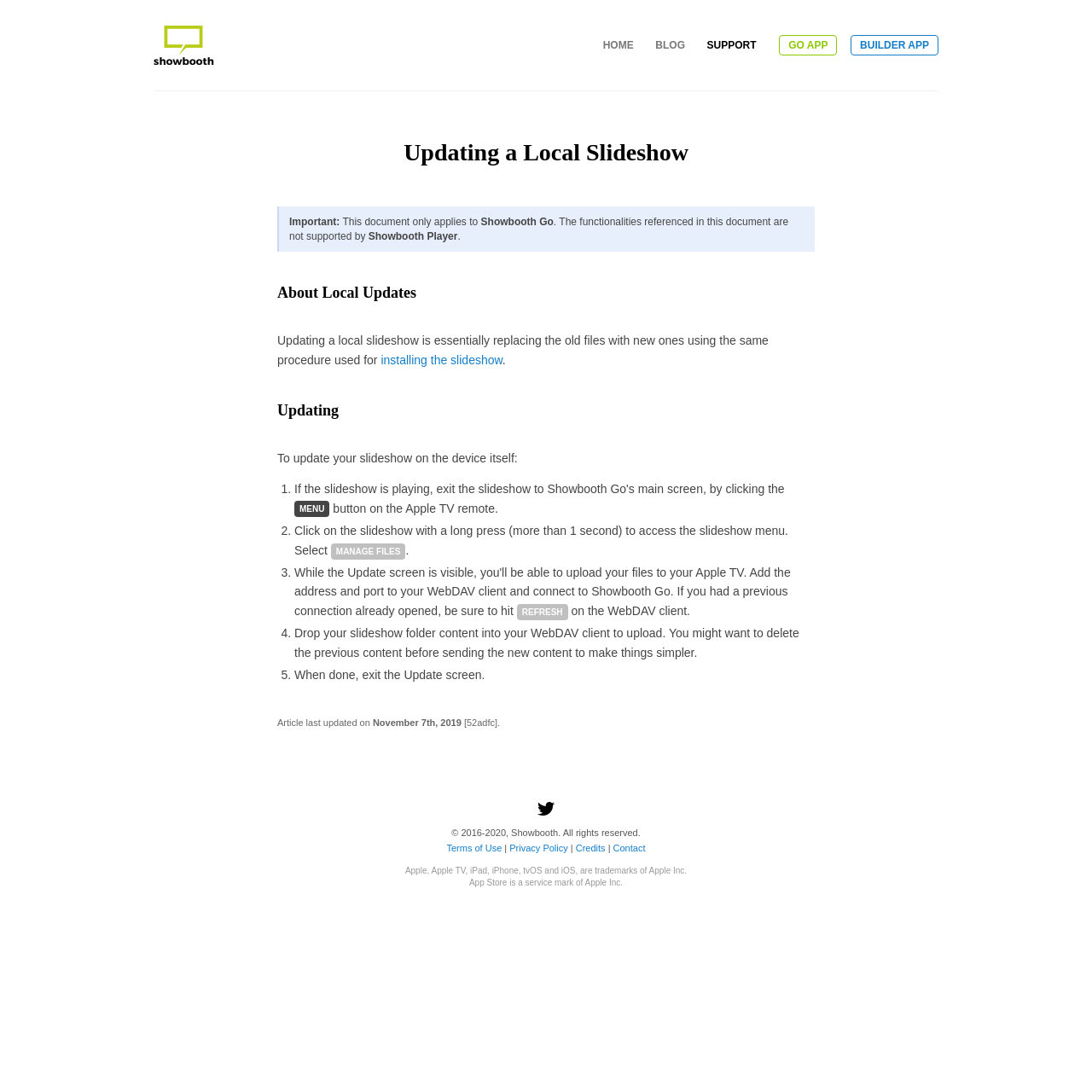Elaborate on the information and visuals displayed on the webpage.

This webpage is a support article that provides instructions on how to update a local slideshow on an Apple TV. At the top, there is a heading "Showbooth" with a link and an image, followed by a navigation menu with links to "HOME", "BLOG", "SUPPORT", "GO APP", and "BUILDER APP". 

Below the navigation menu, there is a main heading "Updating a Local Slideshow" with a brief introduction that explains the document only applies to Showbooth Go and not Showbooth Player. 

The article is divided into three sections: "About Local Updates", "Updating", and a footer section. The "About Local Updates" section explains that updating a local slideshow involves replacing old files with new ones using the same procedure as installing the slideshow. 

The "Updating" section provides a step-by-step guide on how to update a slideshow on an Apple TV. The steps are numbered and include clicking the "MENU" button on the Apple TV remote, accessing the slideshow menu, selecting "MANAGE FILES", and then refreshing the WebDAV client. The user is also instructed to upload the new slideshow folder content to the WebDAV client and exit the update screen when done. 

At the bottom of the page, there is a footer section that displays the article's last updated date, copyright information, and links to "Terms of Use", "Privacy Policy", "Credits", and "Contact". There is also a statement about Apple trademarks and service marks.